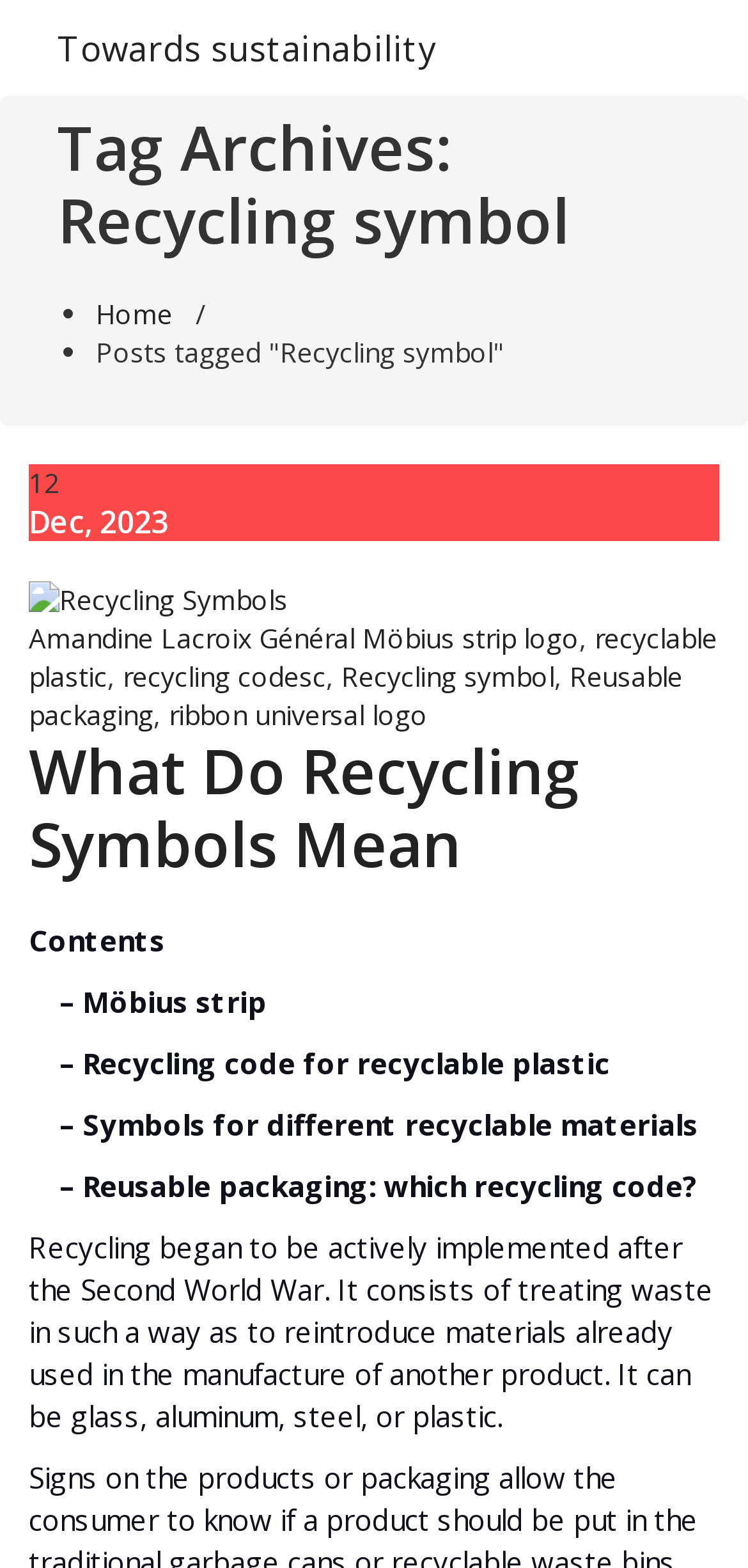What is the tag archive for?
Using the image, provide a detailed and thorough answer to the question.

The tag archive is for 'Recycling symbol' as indicated by the heading 'Tag Archives: Recycling symbol' on the webpage.